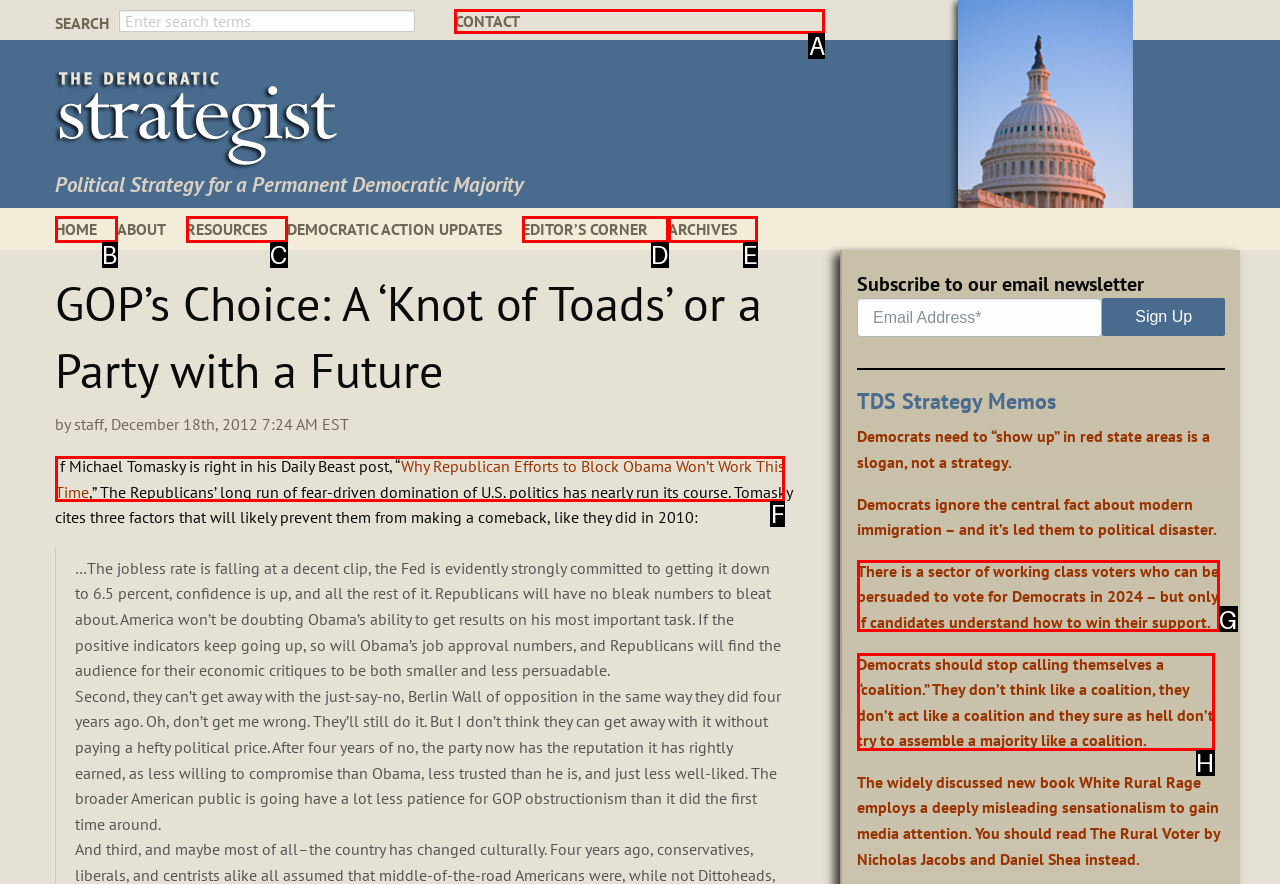Tell me which letter I should select to achieve the following goal: Read the article 'Why Republican Efforts to Block Obama Won’t Work This Time'
Answer with the corresponding letter from the provided options directly.

F